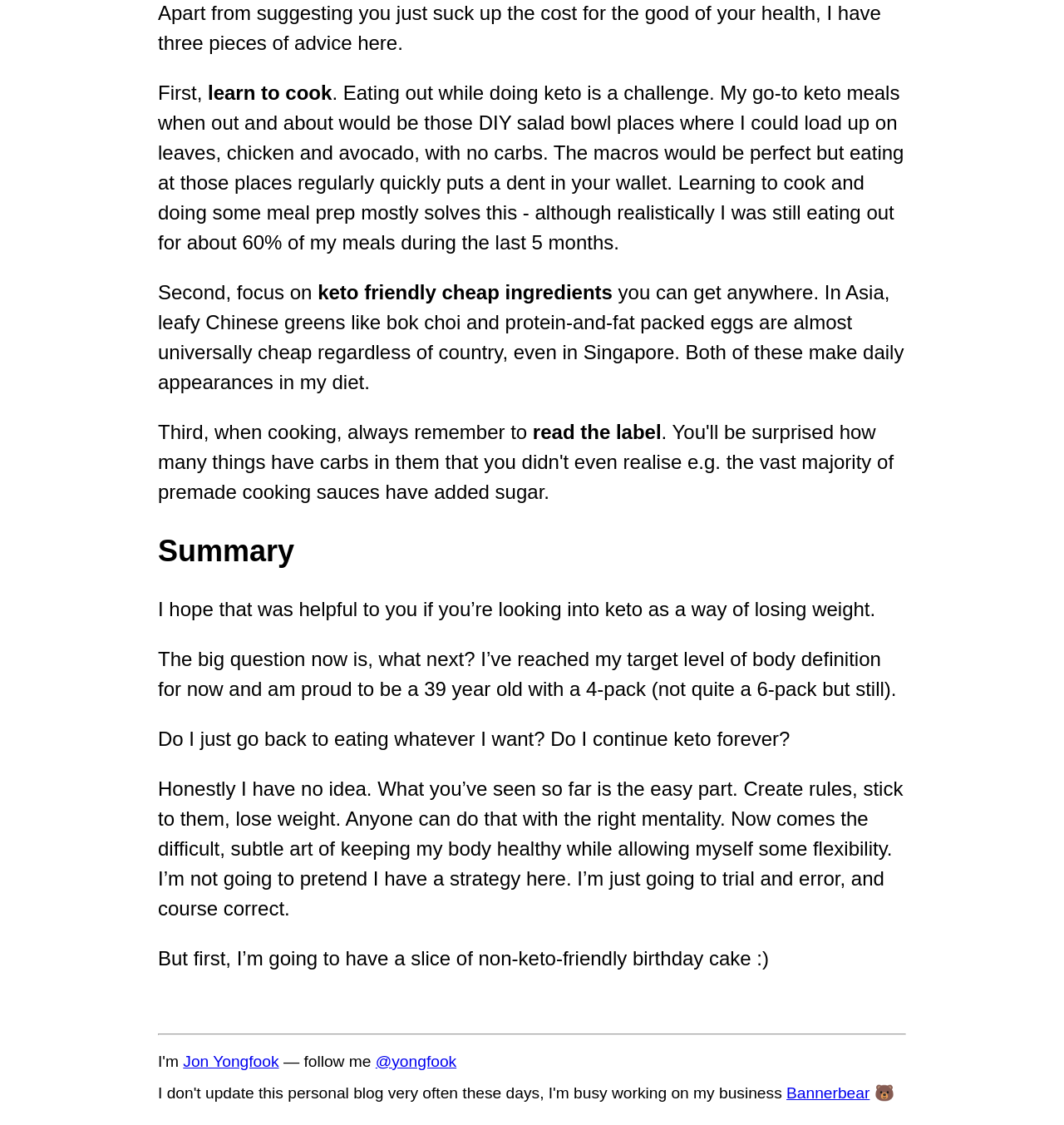Utilize the details in the image to thoroughly answer the following question: What is the author's current fitness goal?

The author has reached their target level of body definition and is now wondering what to do next, whether to continue with the keto diet or allow themselves some flexibility, indicating that their current goal is to maintain their body health.